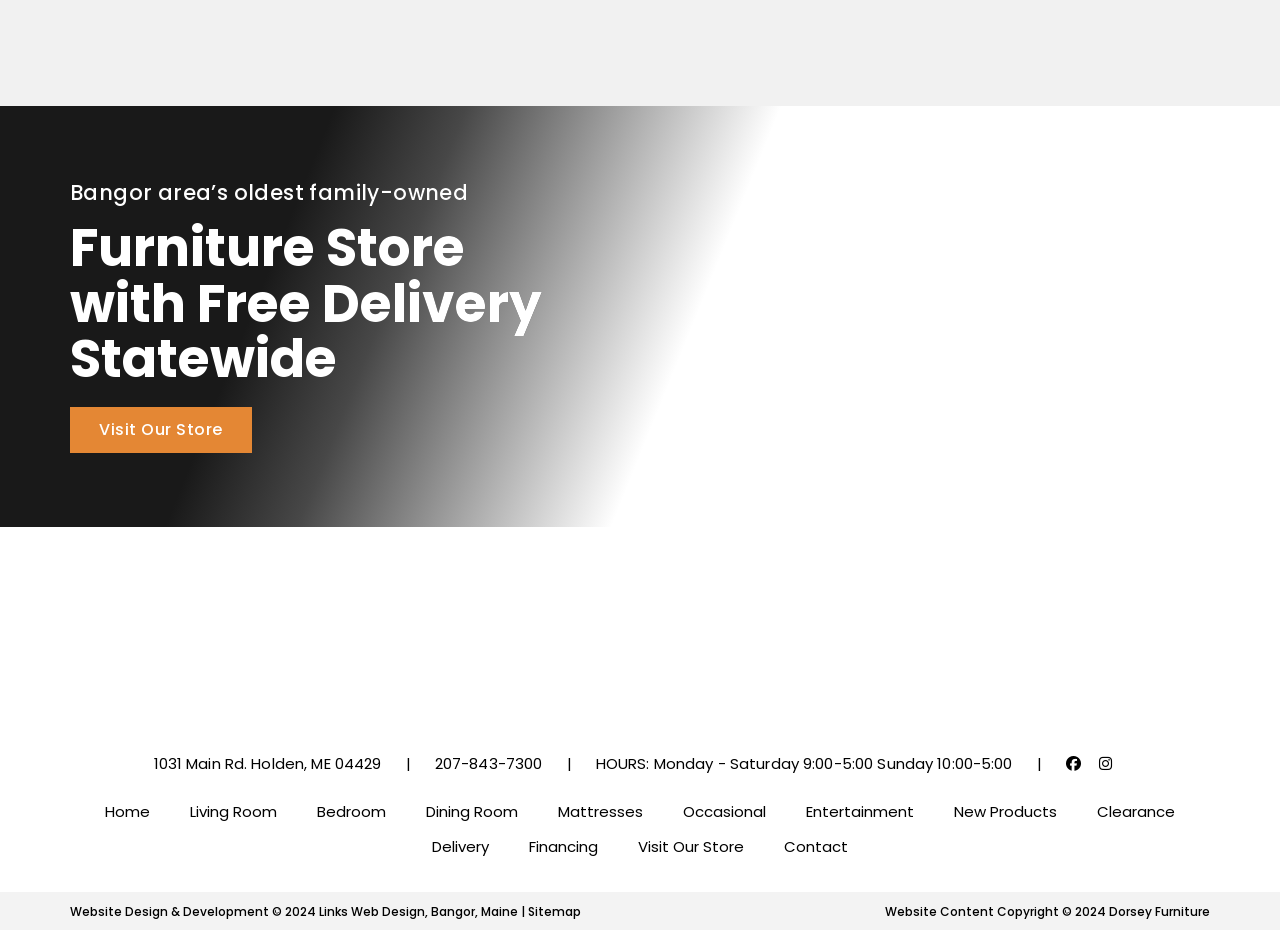What is the phone number of the store?
Give a single word or phrase answer based on the content of the image.

207-843-7300